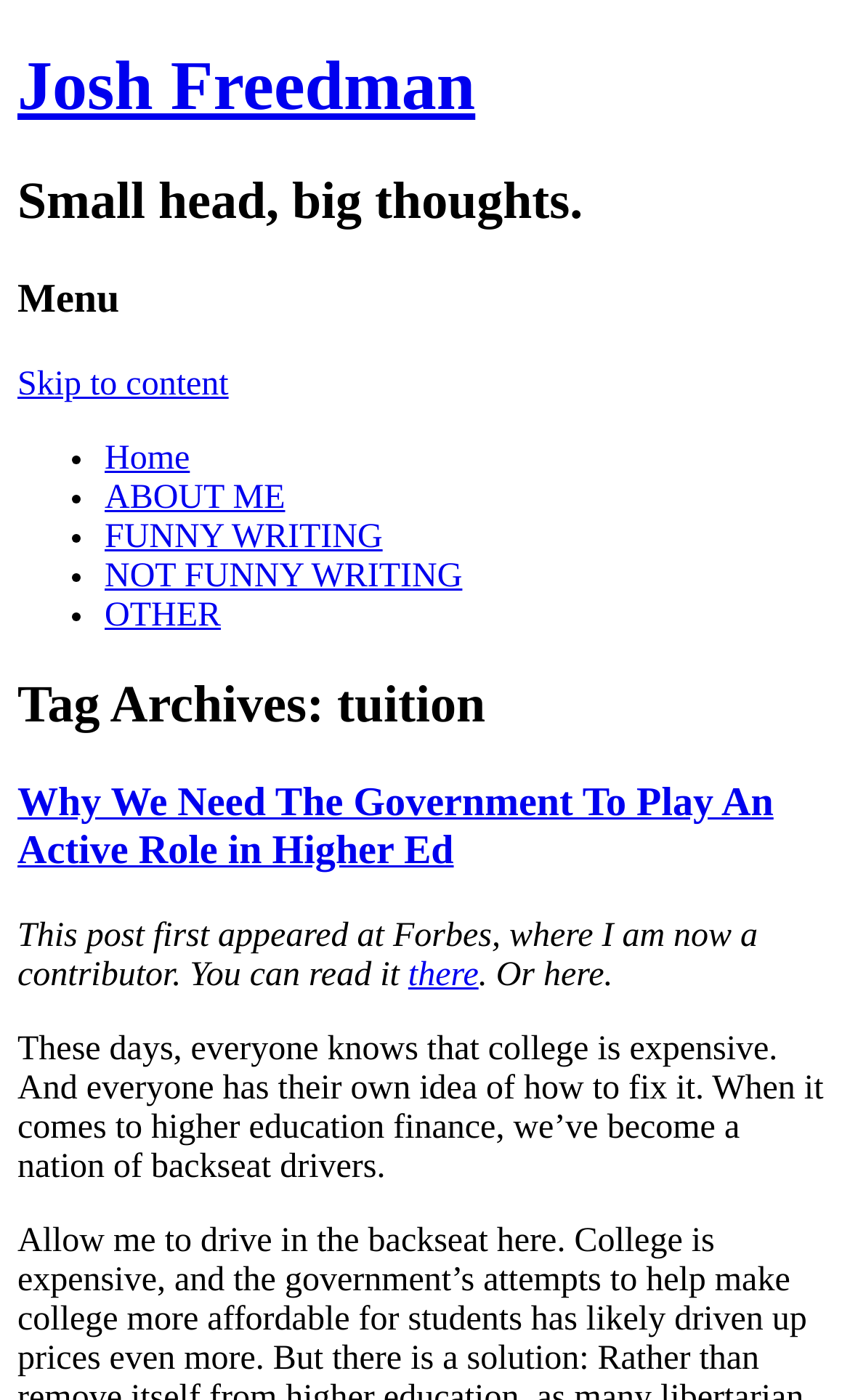Please identify the bounding box coordinates of the element's region that should be clicked to execute the following instruction: "go to home page". The bounding box coordinates must be four float numbers between 0 and 1, i.e., [left, top, right, bottom].

[0.123, 0.314, 0.223, 0.34]